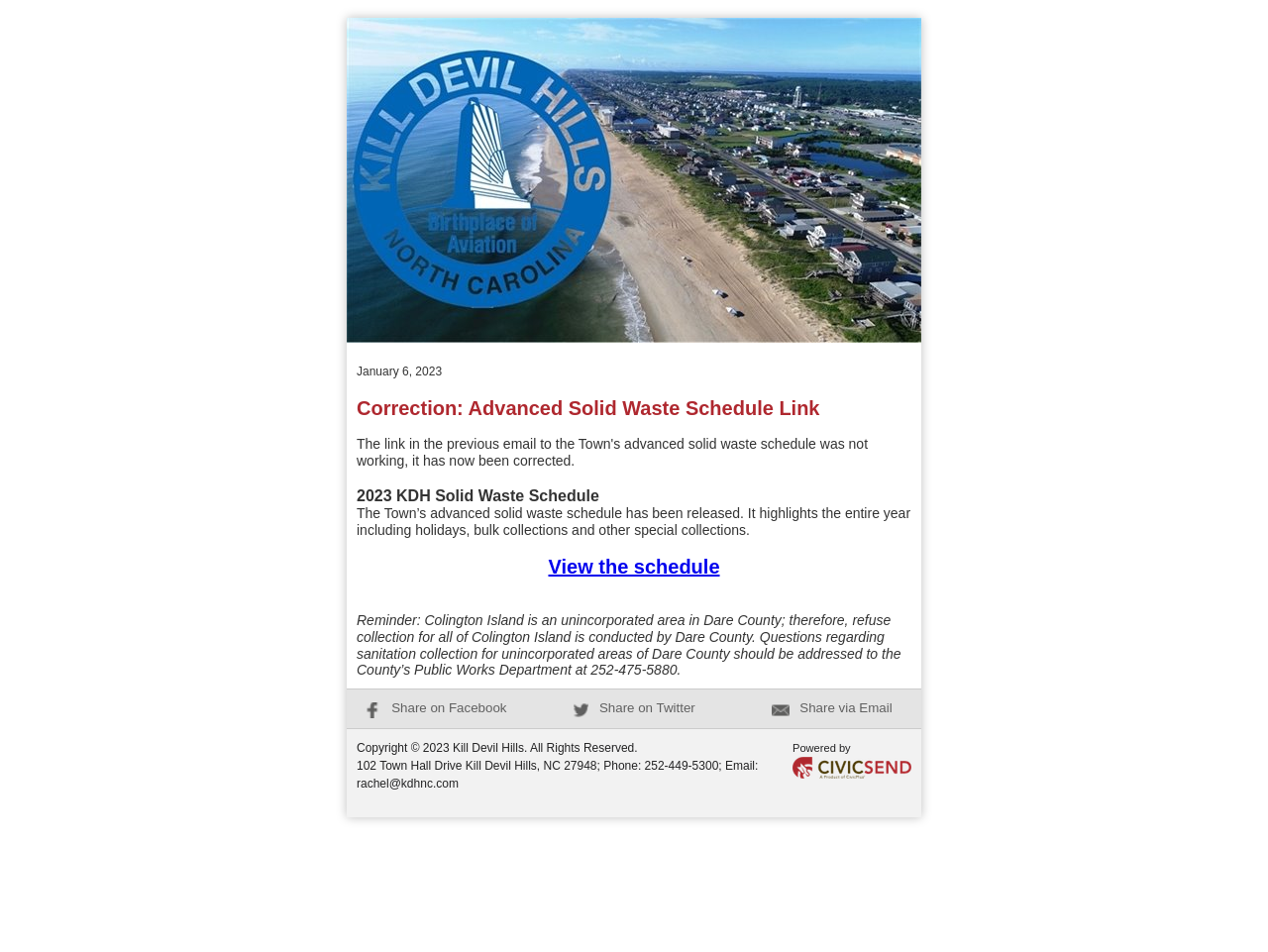Illustrate the webpage thoroughly, mentioning all important details.

The webpage is an update from the Town of Kill Devil Hills, with a correction to a previous email. At the top, there is a logo image of the Town of Kill Devil Hills, taking up about half of the screen width. Below the logo, there is a block of text that explains the correction, which is about a link to the Town's advanced solid waste schedule. The text is divided into several paragraphs, with a heading "Correction: Advanced Solid Waste Schedule Link" at the top. 

The first paragraph explains that the link in the previous email was not working, but it has now been corrected. The second paragraph provides more information about the solid waste schedule, which includes holidays, bulk collections, and other special collections. There is a link "View the schedule" in the middle of the text, allowing users to access the schedule. 

The third paragraph serves as a reminder that Colington Island is an unincorporated area in Dare County, and questions about sanitation collection should be addressed to the County's Public Works Department. 

Below the main text, there are three social media links to share the update on Facebook, Twitter, and via Email, aligned horizontally across the page. At the bottom of the page, there is a copyright notice, followed by the town's contact information, including address, phone number, and email. Finally, there is a "Powered by" text and an image of "CivicSend - A product of CivicPlus" at the very bottom.